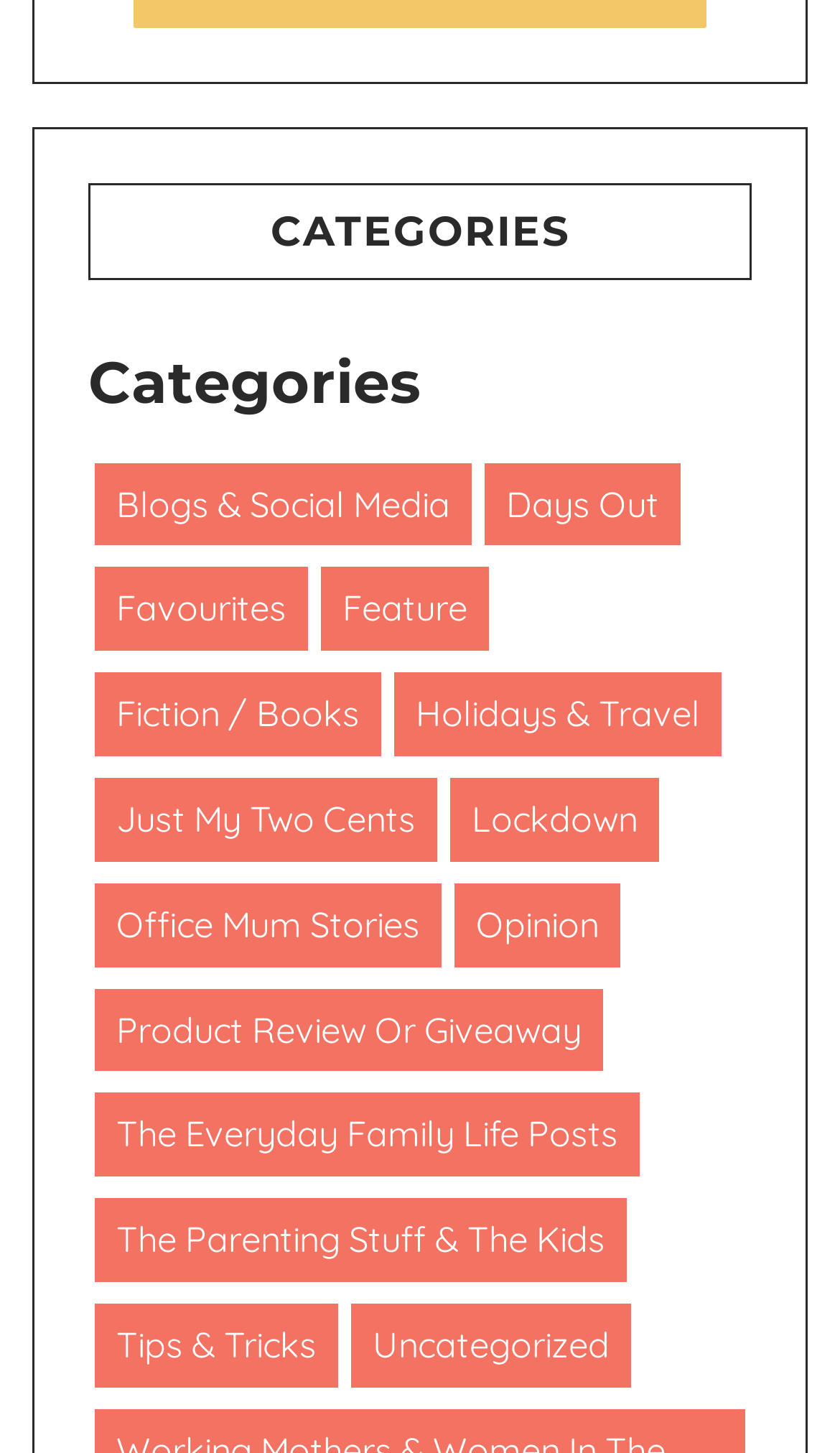Predict the bounding box coordinates for the UI element described as: "Blogs & Social Media". The coordinates should be four float numbers between 0 and 1, presented as [left, top, right, bottom].

[0.113, 0.318, 0.562, 0.376]